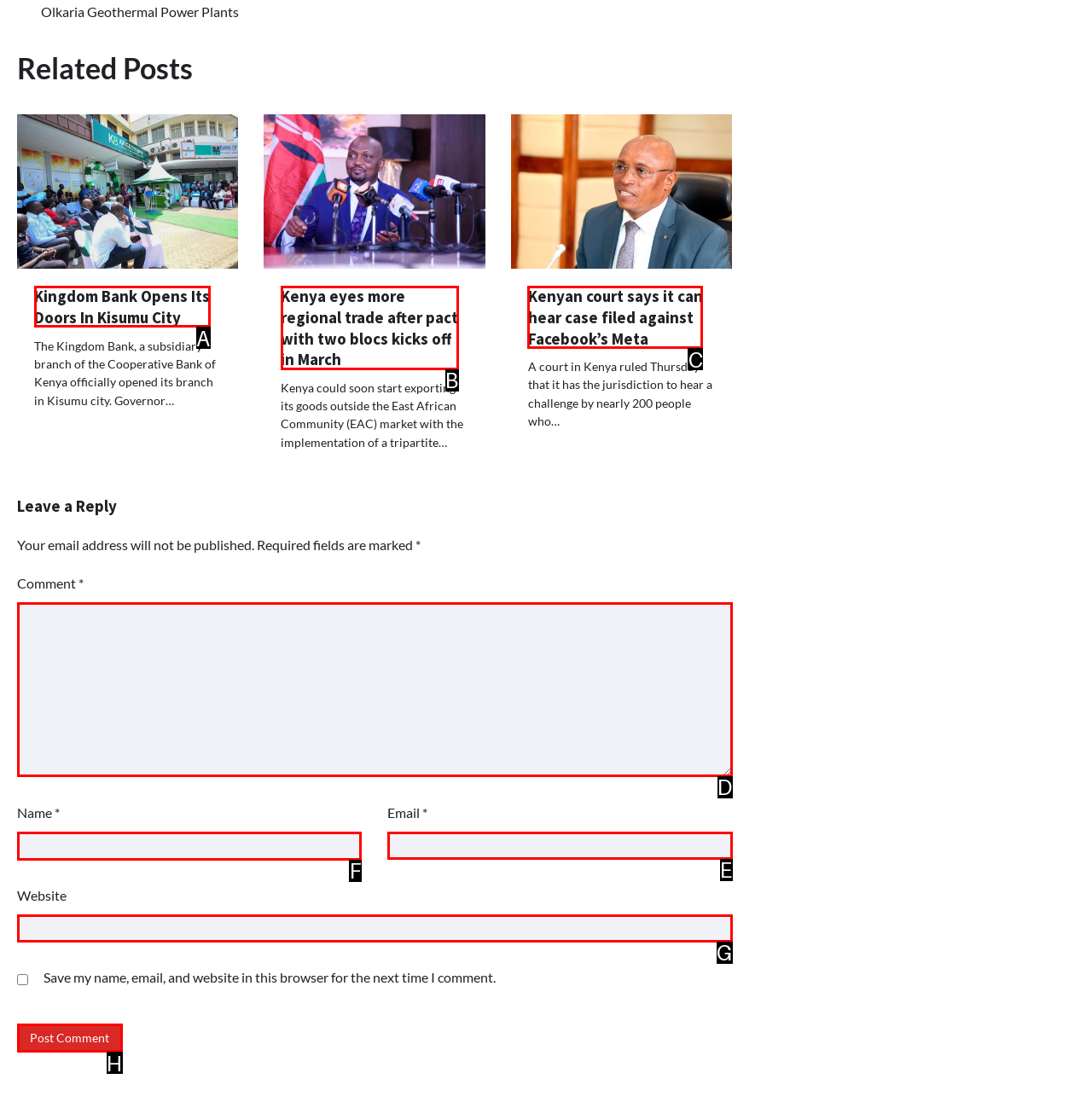Tell me the letter of the correct UI element to click for this instruction: Enter your name. Answer with the letter only.

F